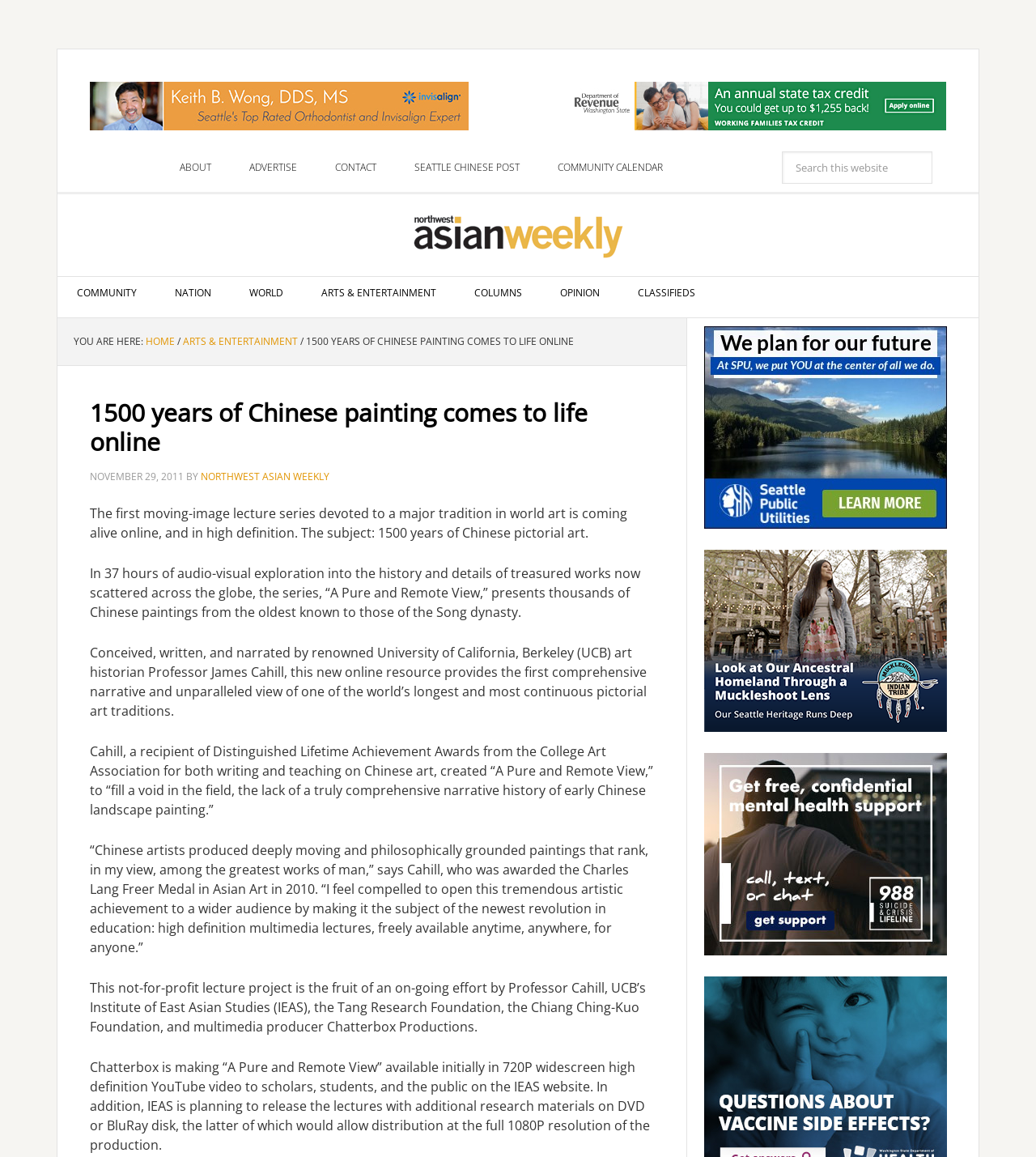Please provide a comprehensive answer to the question based on the screenshot: What is the name of the online resource?

The name of the online resource is 'A Pure and Remote View', as stated in the text '...the series, “A Pure and Remote View,” presents thousands of Chinese paintings from the oldest known to those of the Song dynasty.'